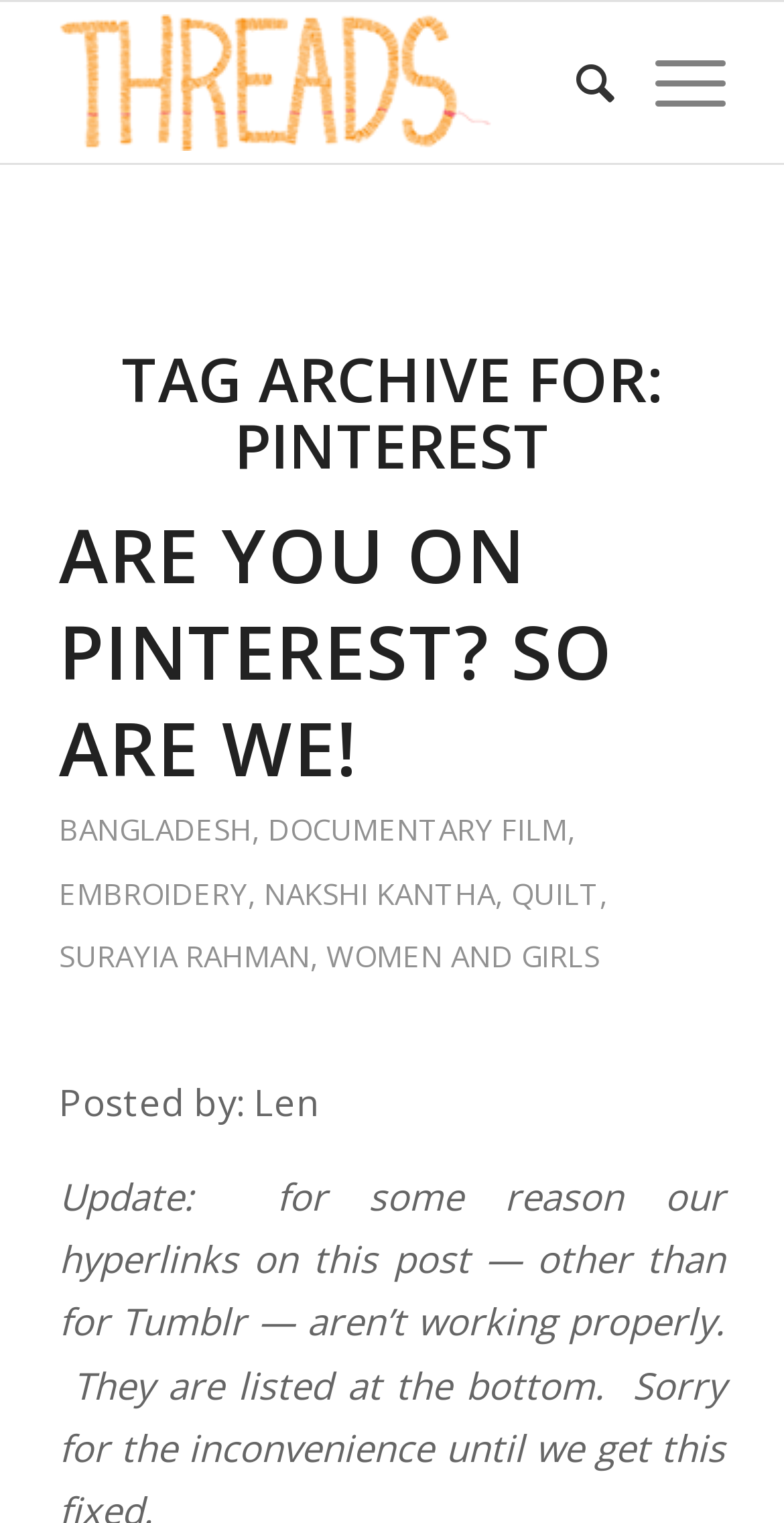Locate the bounding box coordinates of the clickable part needed for the task: "Click on the THREADS logo".

[0.075, 0.001, 0.755, 0.107]